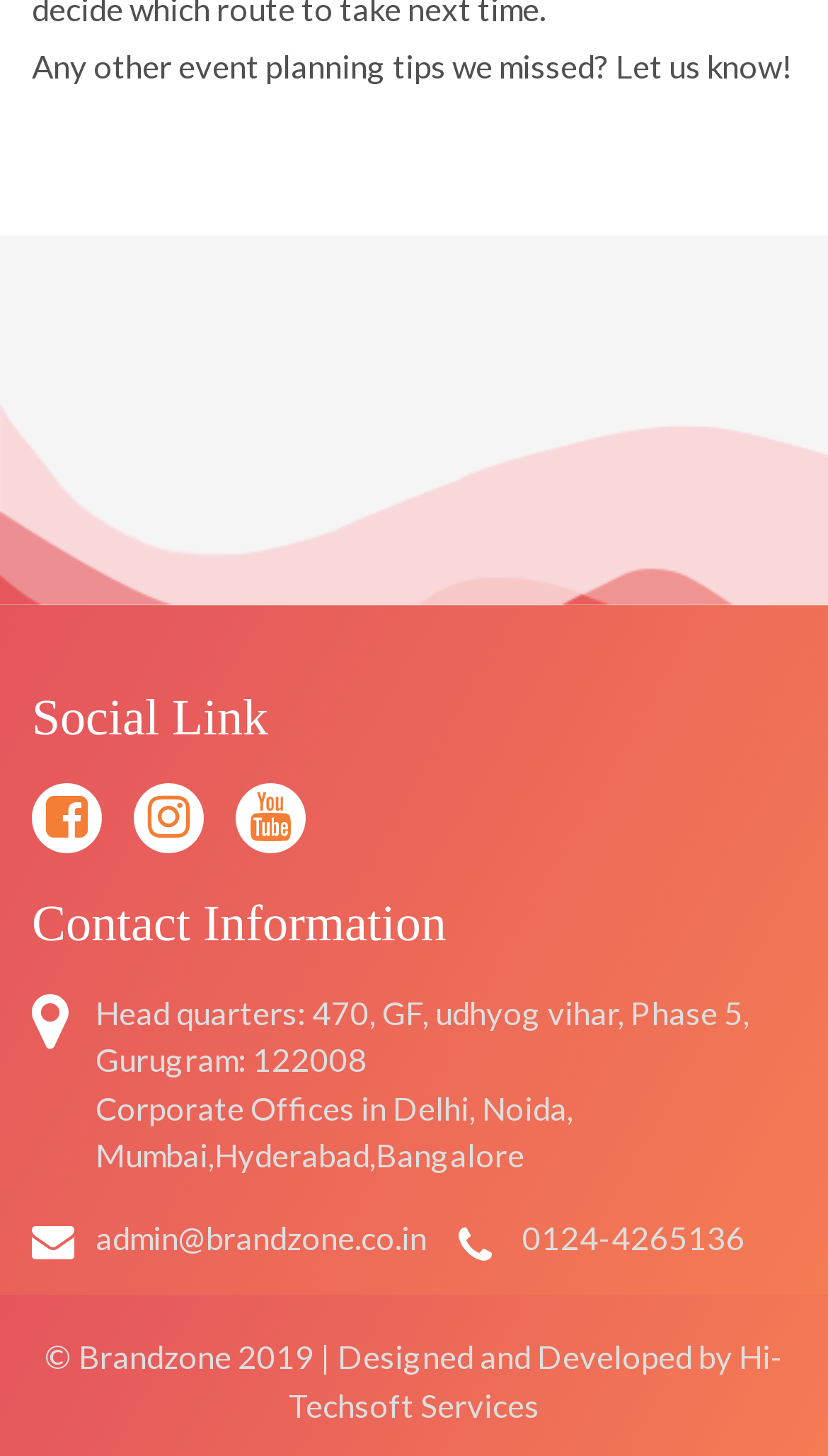Please give a concise answer to this question using a single word or phrase: 
How many corporate offices does Brandzone have?

5